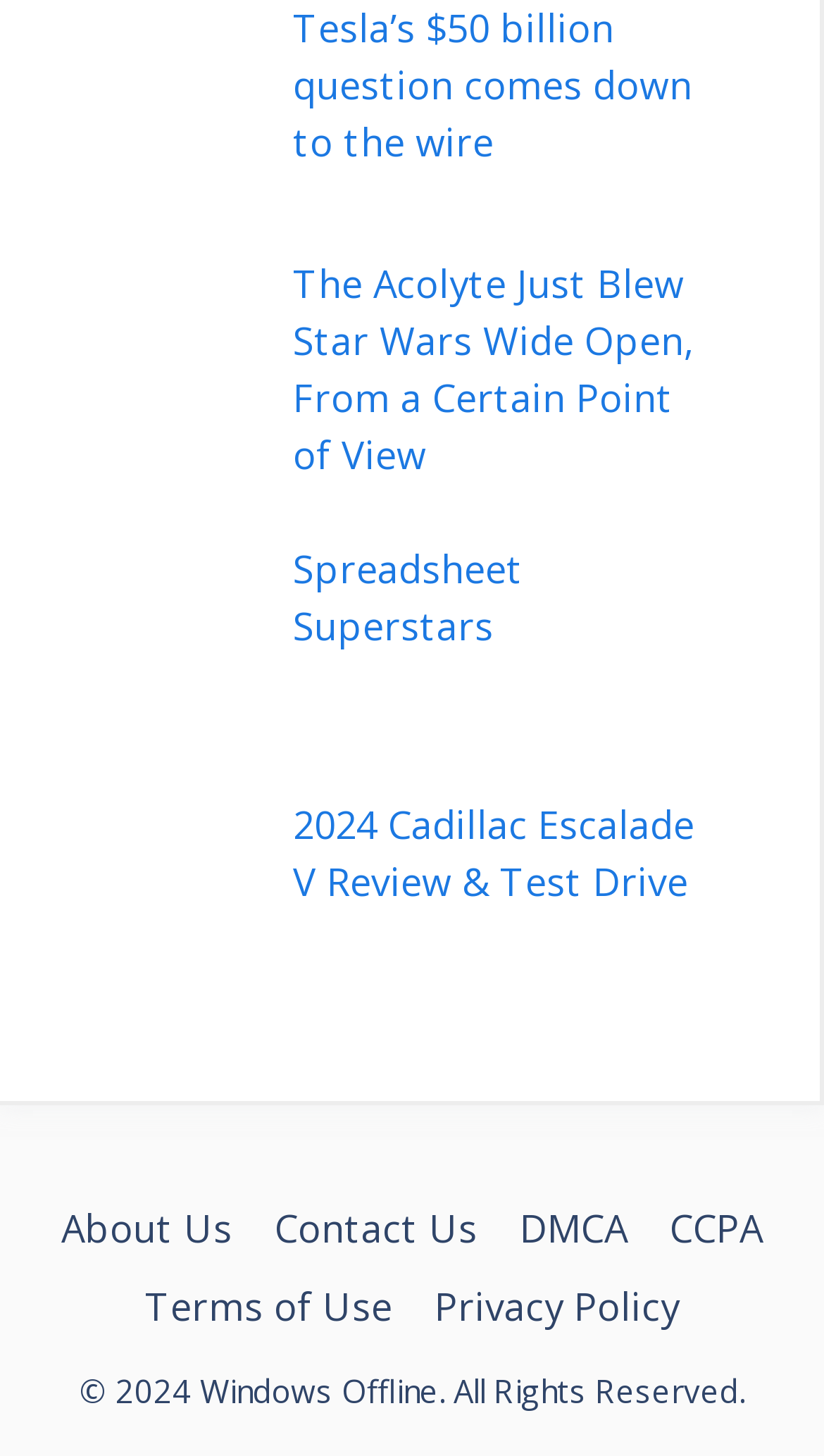What is the width of the '2024 Cadillac Escalade V Review & Test Drive' link?
Please describe in detail the information shown in the image to answer the question.

I calculated the width of the link by subtracting the left coordinate from the right coordinate, which is 0.842 - 0.355 = 0.487.